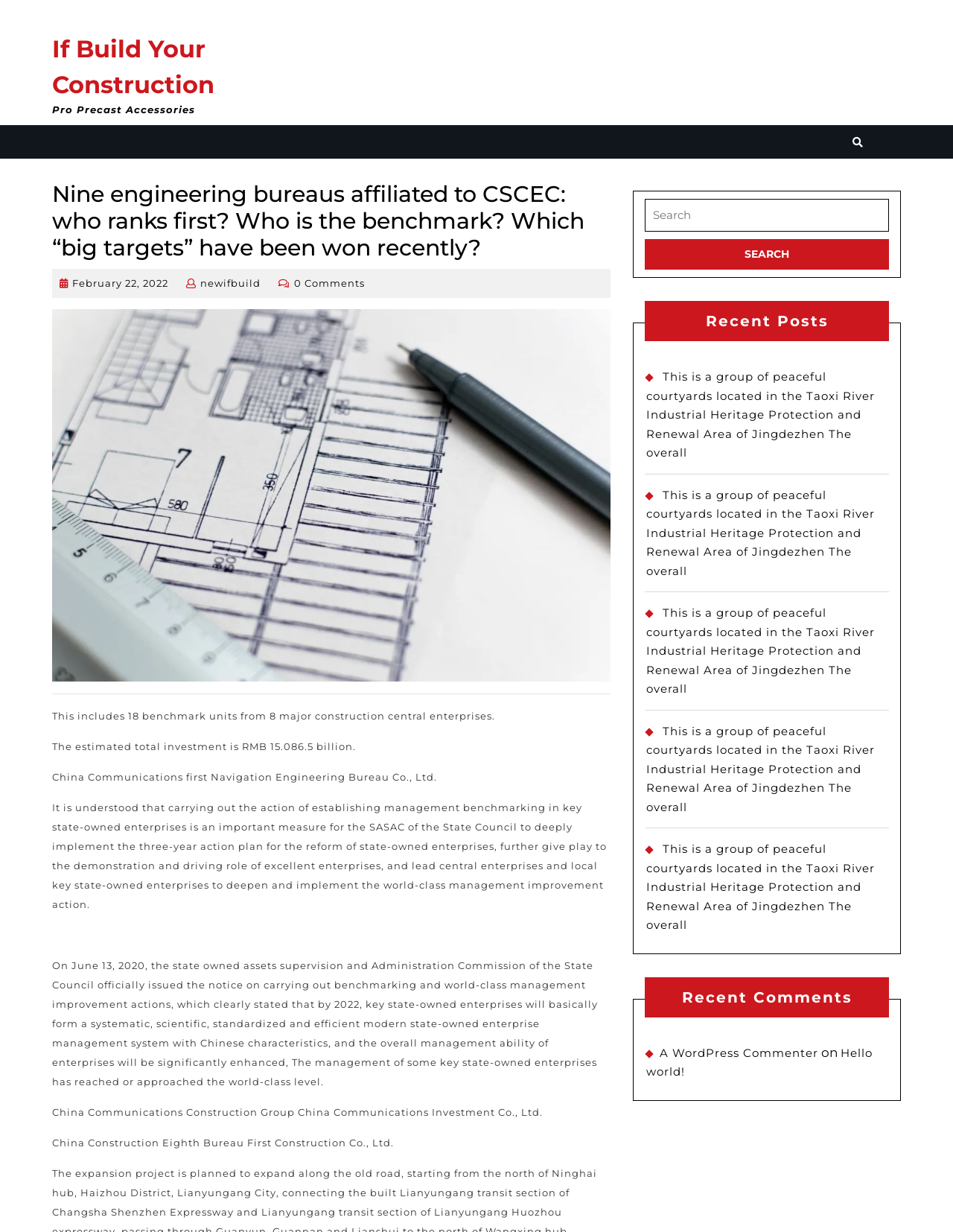How many benchmark units are mentioned?
Answer the question based on the image using a single word or a brief phrase.

18